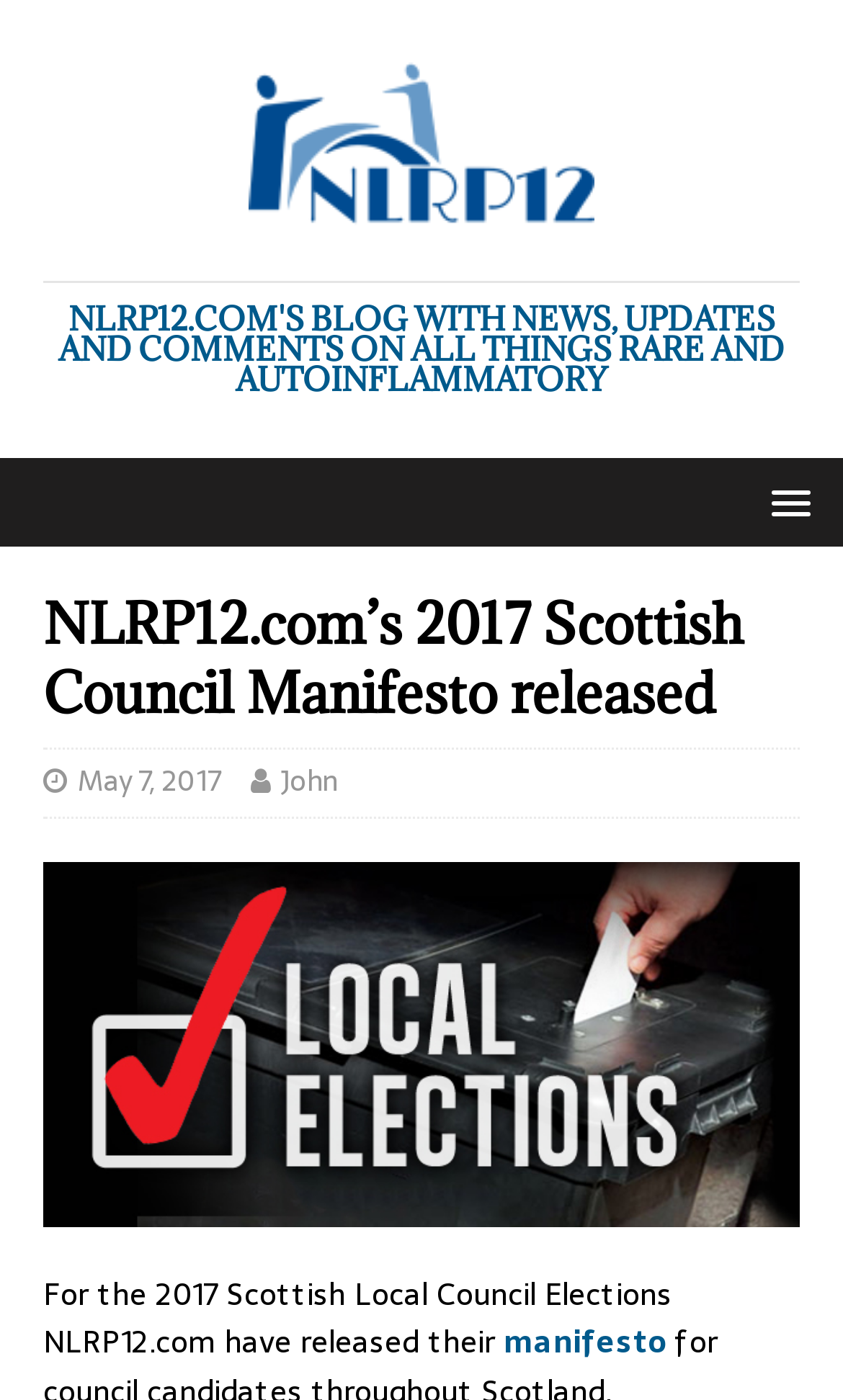What is the release date of the manifesto?
We need a detailed and meticulous answer to the question.

I found the answer by looking at the link with the text 'May 7, 2017' which is located near the heading 'NLRP12.com’s 2017 Scottish Council Manifesto released', indicating that the manifesto was released on May 7, 2017.